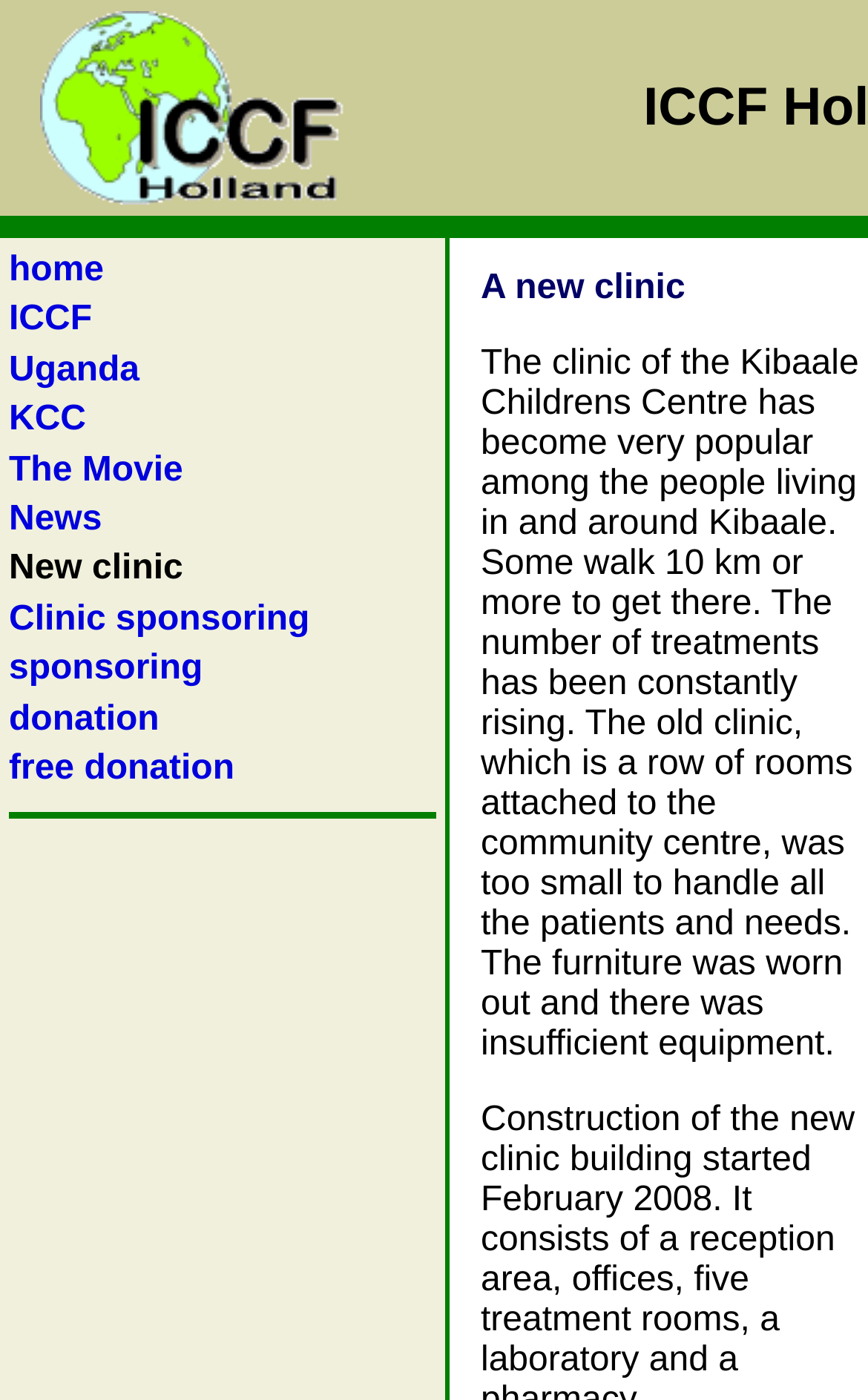How many links are in the top navigation menu?
With the help of the image, please provide a detailed response to the question.

The top navigation menu contains links to 'home', 'ICCF', 'Uganda', 'KCC', 'The Movie', 'News', 'Clinic sponsoring', and 'donation', which totals 8 links.